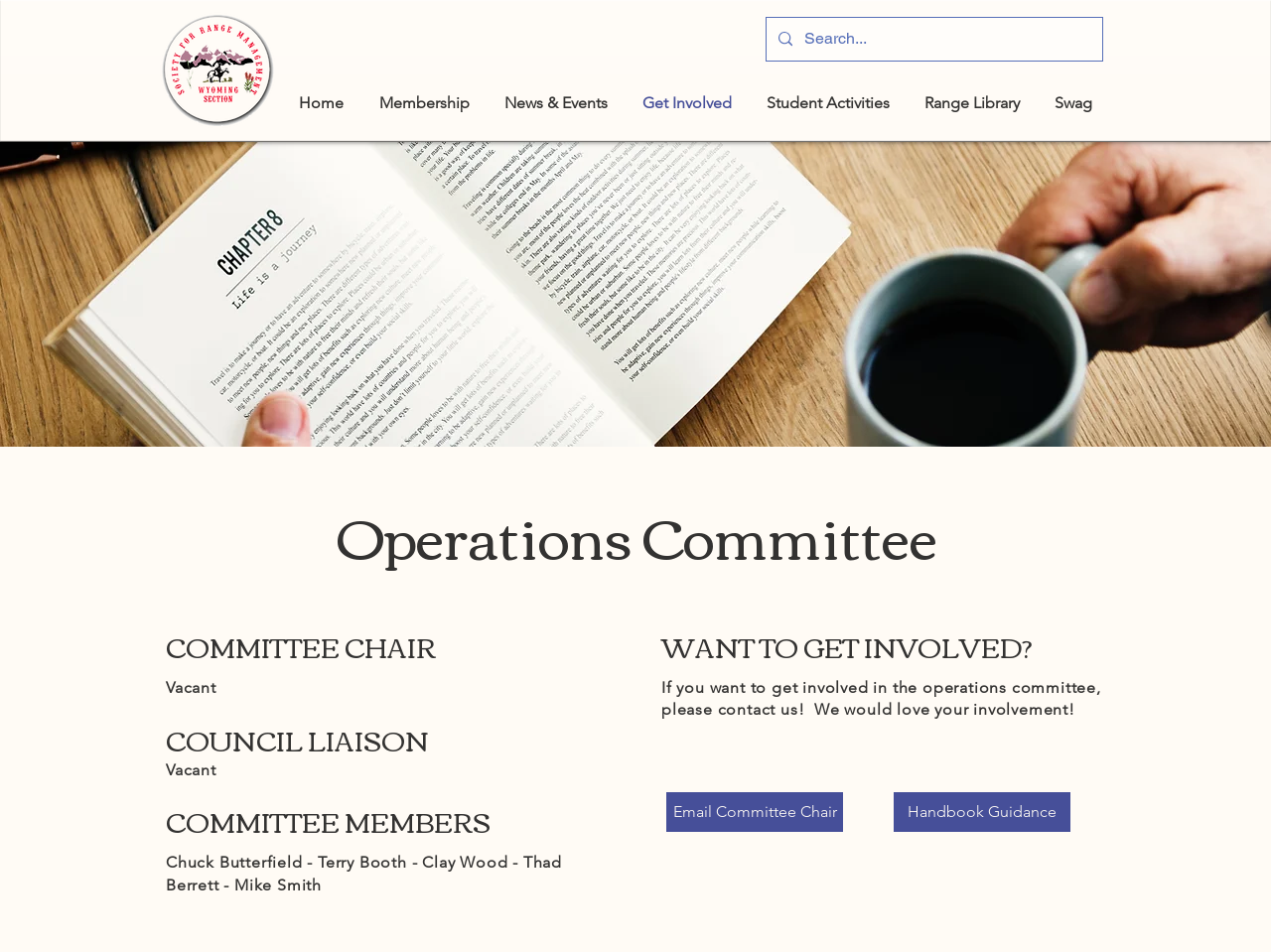Identify the bounding box coordinates of the area that should be clicked in order to complete the given instruction: "Get Handbook Guidance". The bounding box coordinates should be four float numbers between 0 and 1, i.e., [left, top, right, bottom].

[0.703, 0.832, 0.842, 0.874]